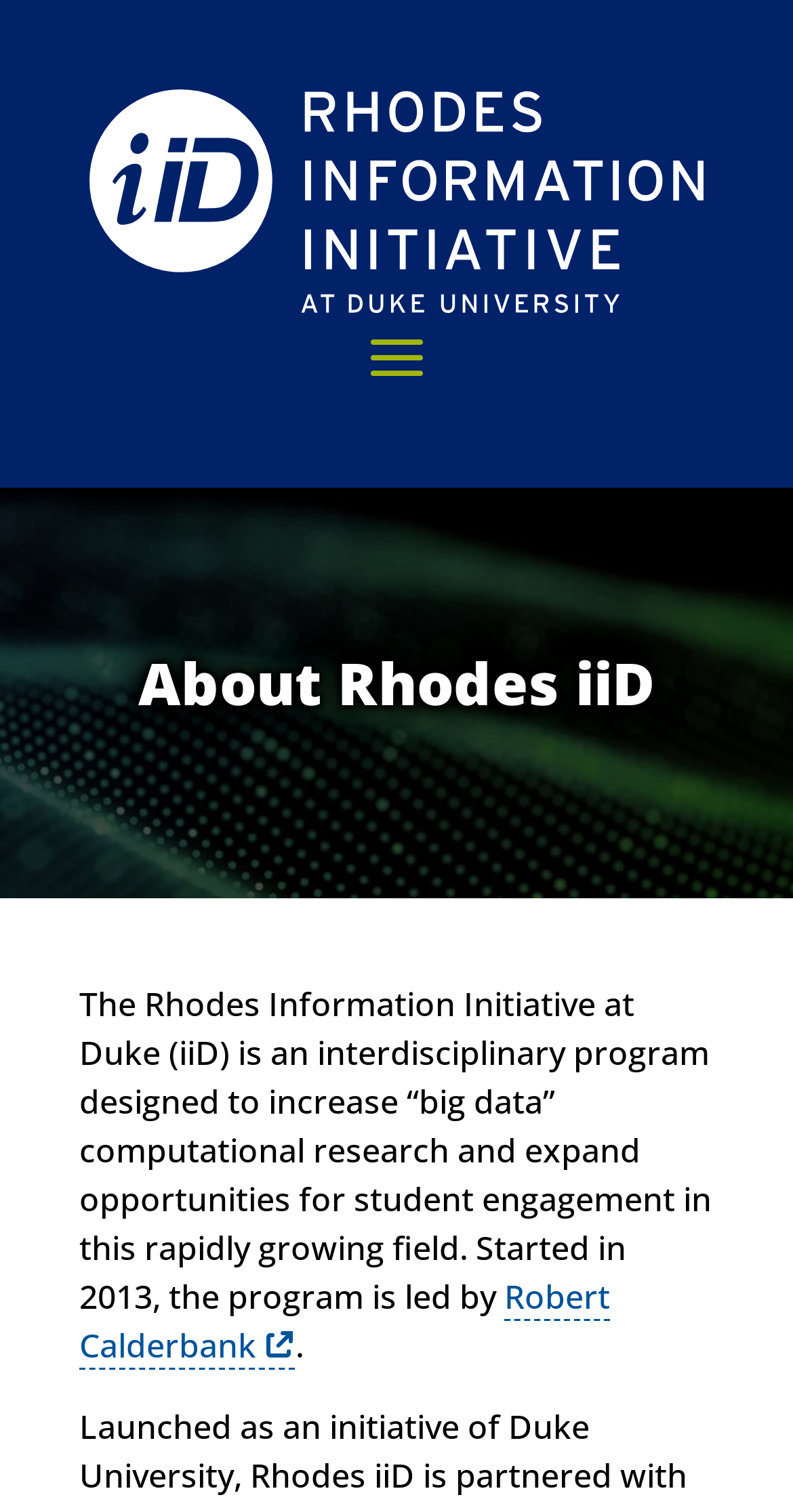What is the position of the 'Menu' button?
We need a detailed and meticulous answer to the question.

I determined the position of the 'Menu' button by analyzing its bounding box coordinates [0.447, 0.209, 0.553, 0.264]. The x1 and x2 coordinates are close to 0.5, indicating that the button is located on the right side of the screen. The y1 and y2 coordinates are relatively small, indicating that the button is located near the top of the screen.